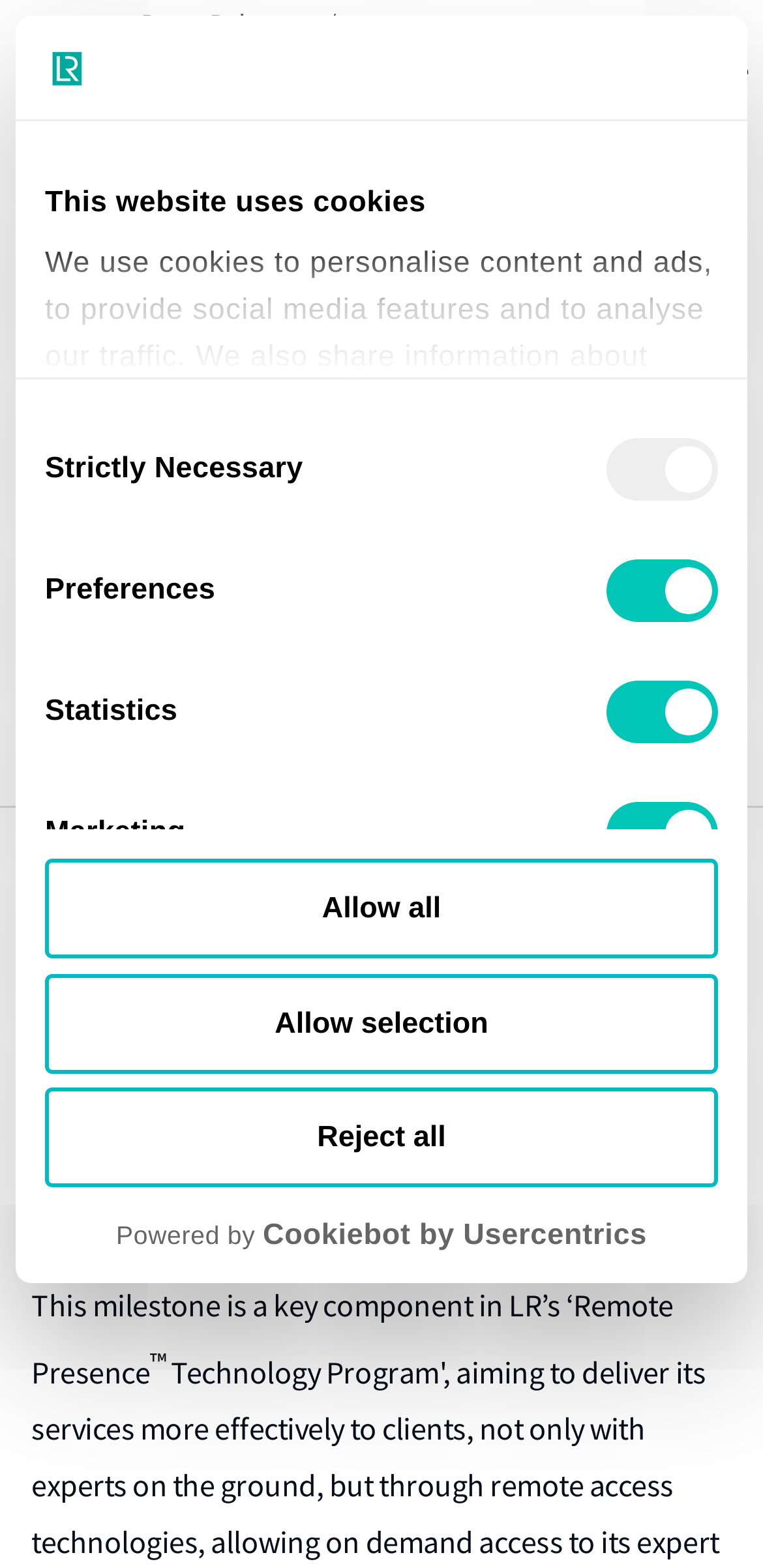Offer a thorough description of the webpage.

The webpage is about Lloyd's Register (LR) signing a Memorandum of Understanding (MoU) with Airobotics to support their Remote Presence Technology Program. 

At the top of the page, there is a logo and a dialog box about cookies, which takes up most of the top section. Below the dialog box, there are three buttons: "Reject all", "Allow selection", and "Allow all". 

On the top left, there is a link to "Pride" with an accompanying image. Next to it, there is a navigation bar with a link to "Press Releases". 

The main content of the page is a press release about the MoU between LR and Airobotics. The title of the press release is "LR signs MoU with Airobotics to support our Remote Presence Technology Program." Below the title, there is a date "06 September 2016". 

The press release text explains that LR has signed an MoU with Airobotics to work together to deliver faster, safer, and more innovative services using autonomous drones for pre-programmed inspection missions. 

On the top right, there is a menu button. At the bottom of the page, there is a link to "logo" that opens in a new window, accompanied by the text "Powered by Cookiebot by Usercentrics".